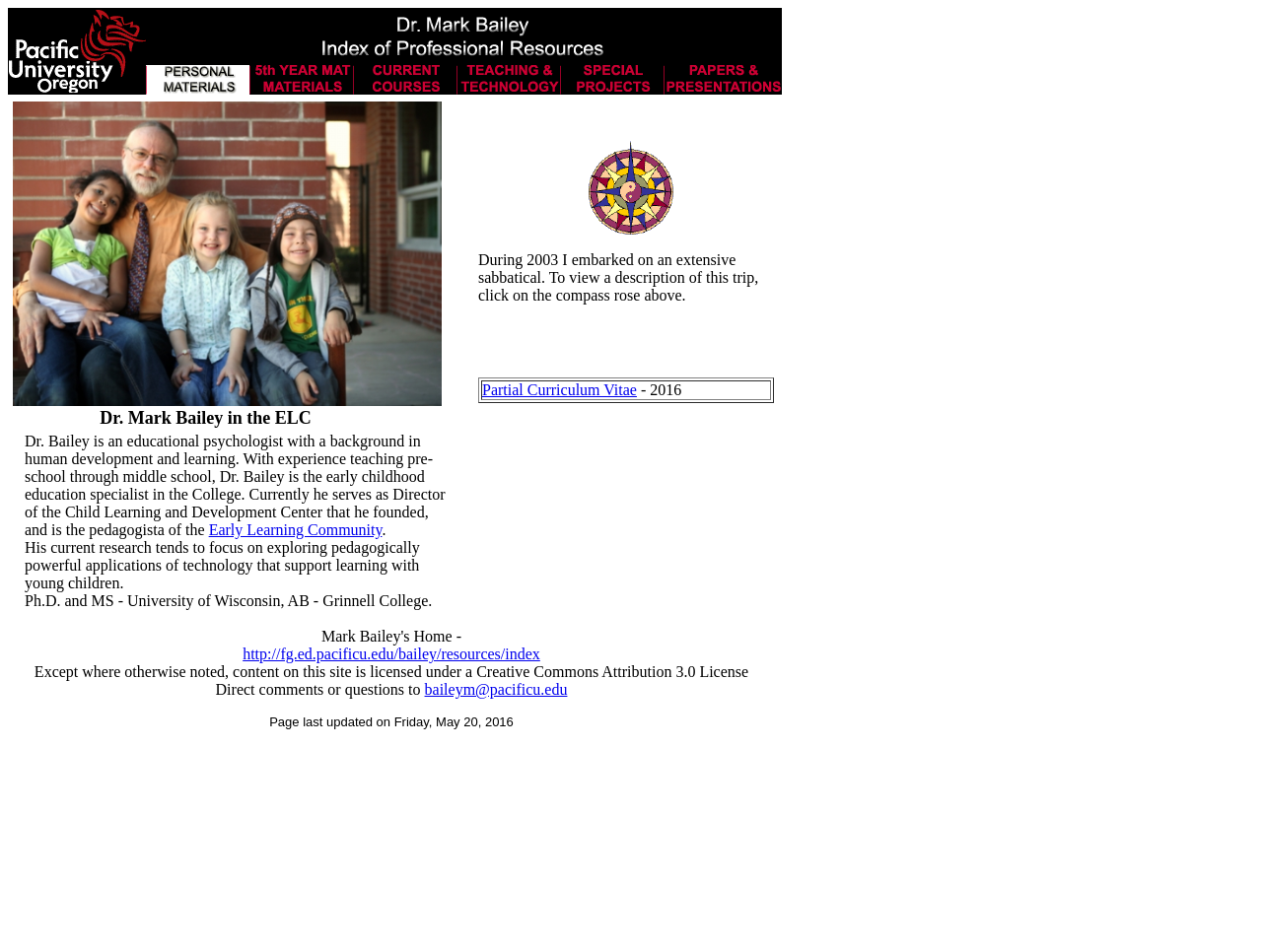What is the license type of the content on this site? Based on the image, give a response in one word or a short phrase.

Creative Commons Attribution 3.0 License